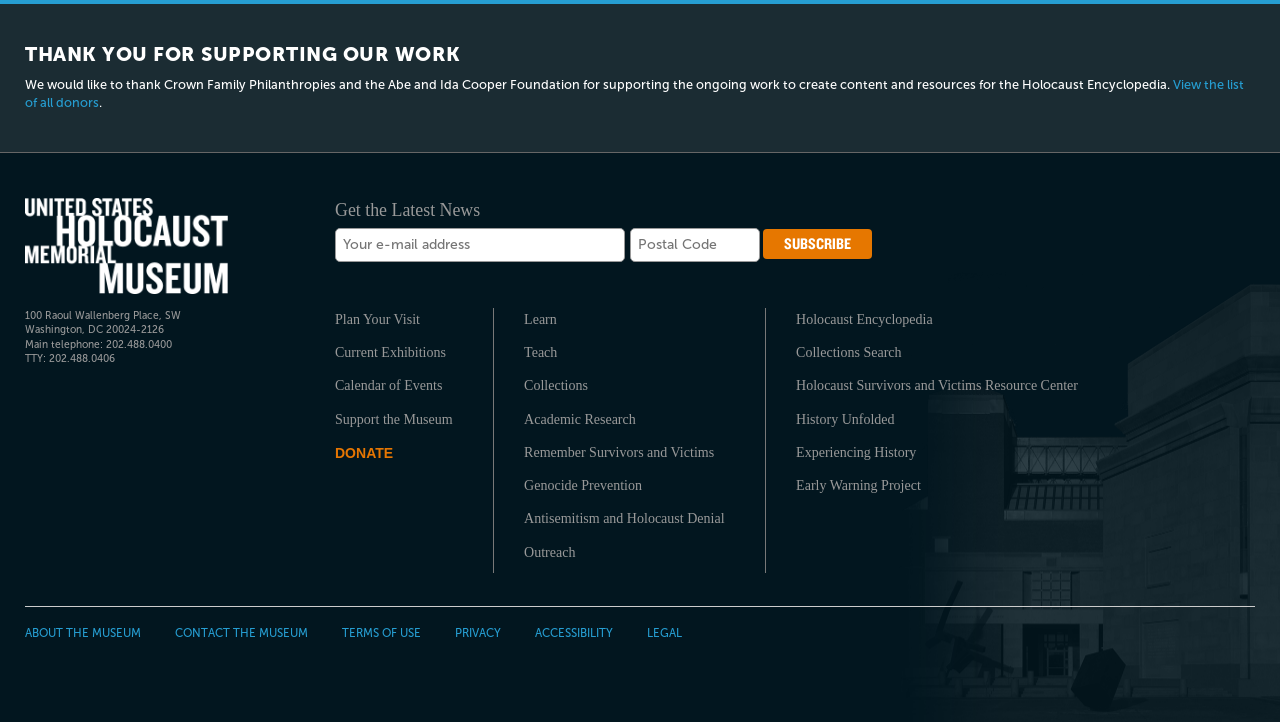Indicate the bounding box coordinates of the element that needs to be clicked to satisfy the following instruction: "Subscribe to the newsletter". The coordinates should be four float numbers between 0 and 1, i.e., [left, top, right, bottom].

[0.596, 0.317, 0.681, 0.359]